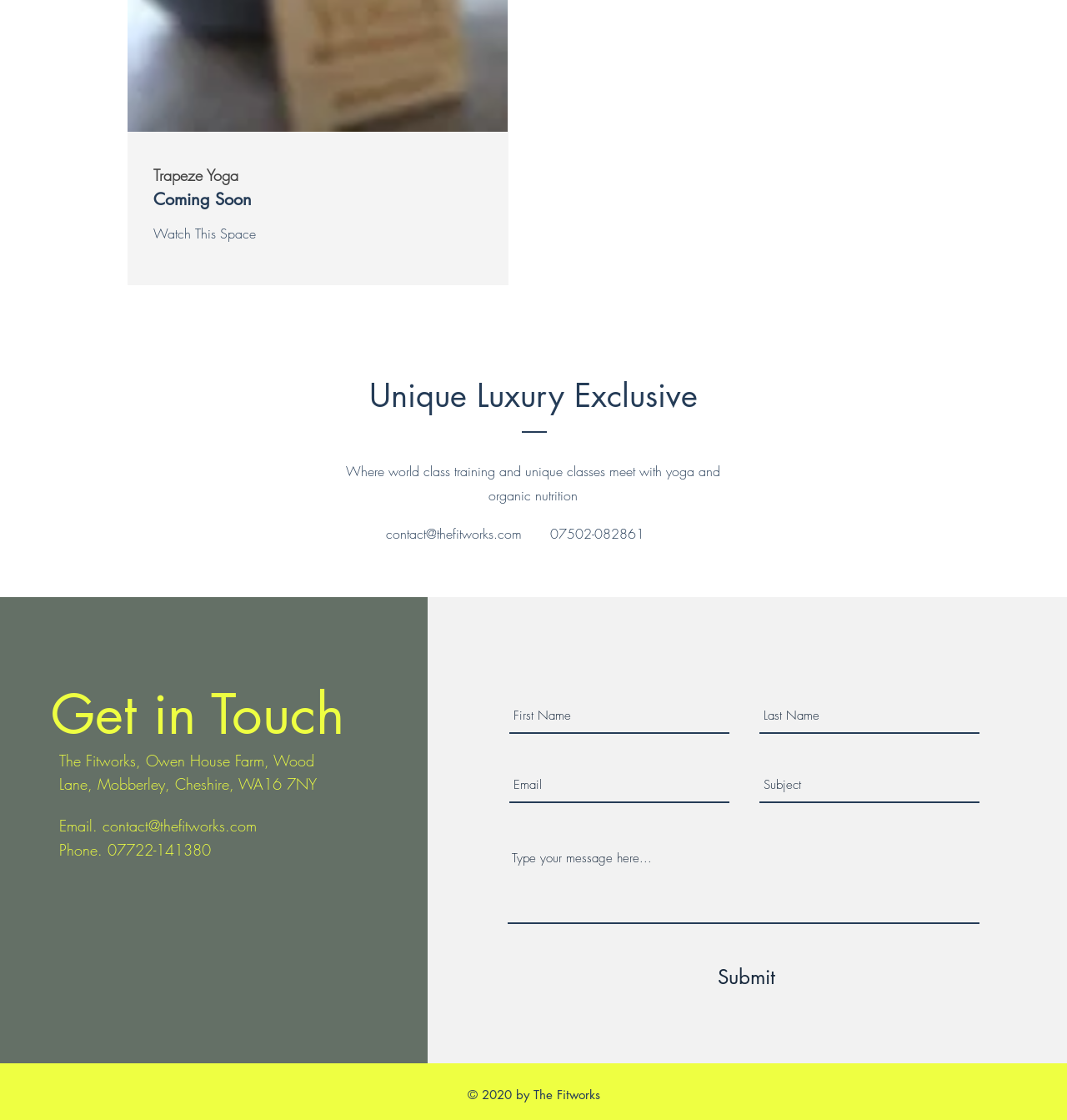What is the purpose of the textboxes on the webpage?
Based on the image, give a one-word or short phrase answer.

To send a message